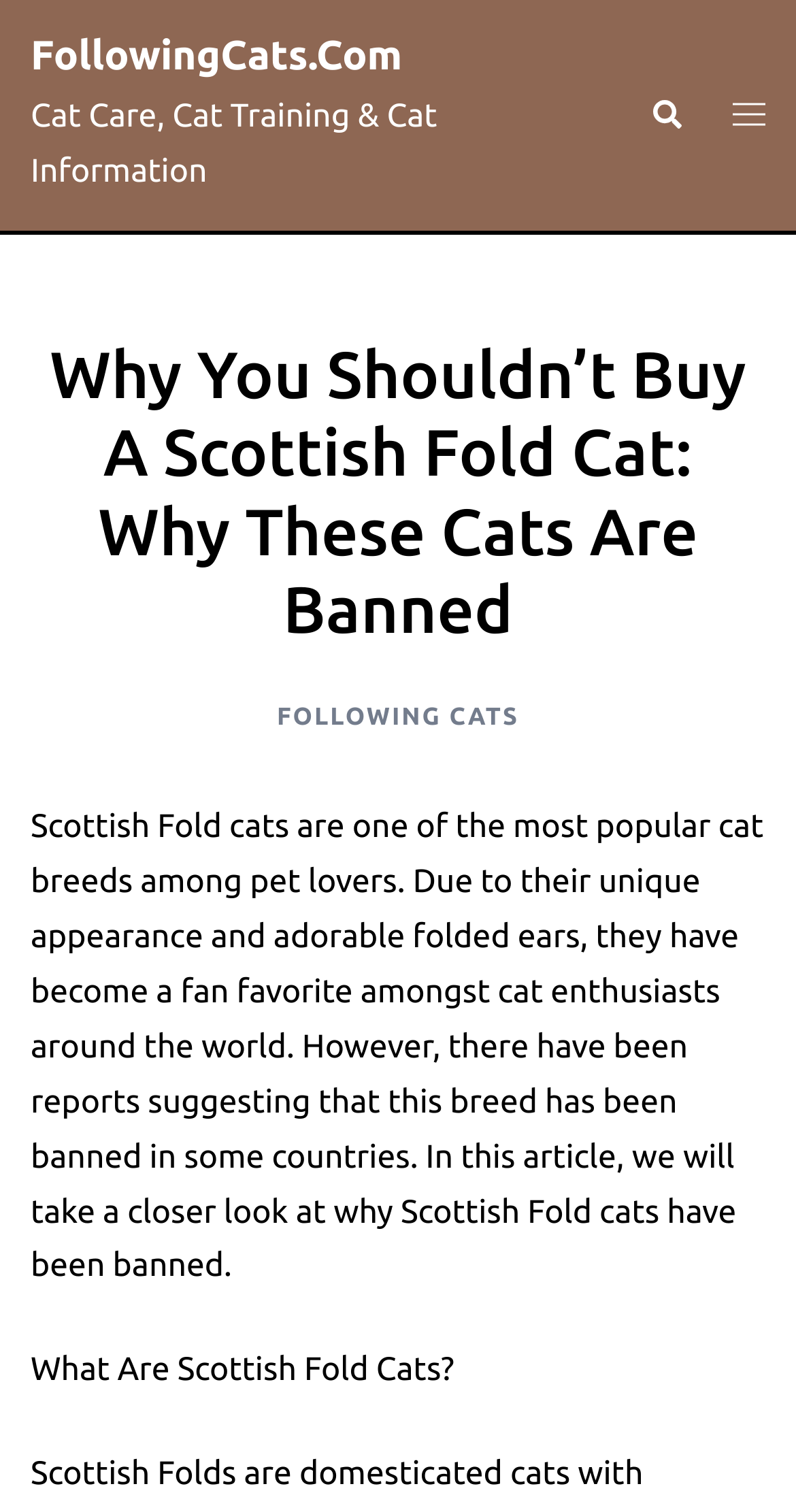What is the subtopic of the article?
Relying on the image, give a concise answer in one word or a brief phrase.

Why Scottish Fold cats are banned